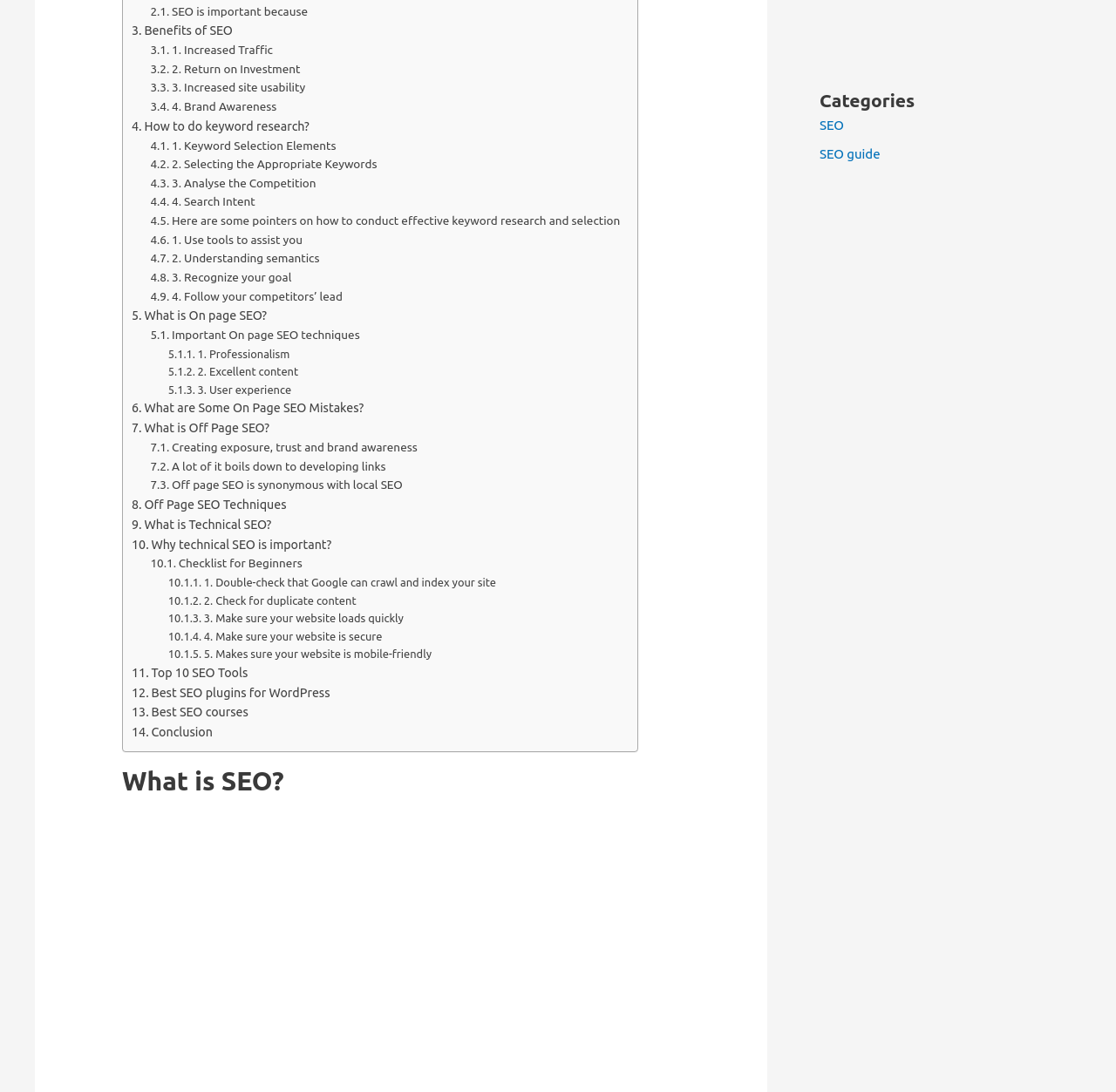How many SEO tools are mentioned on this webpage?
Based on the screenshot, provide a one-word or short-phrase response.

10